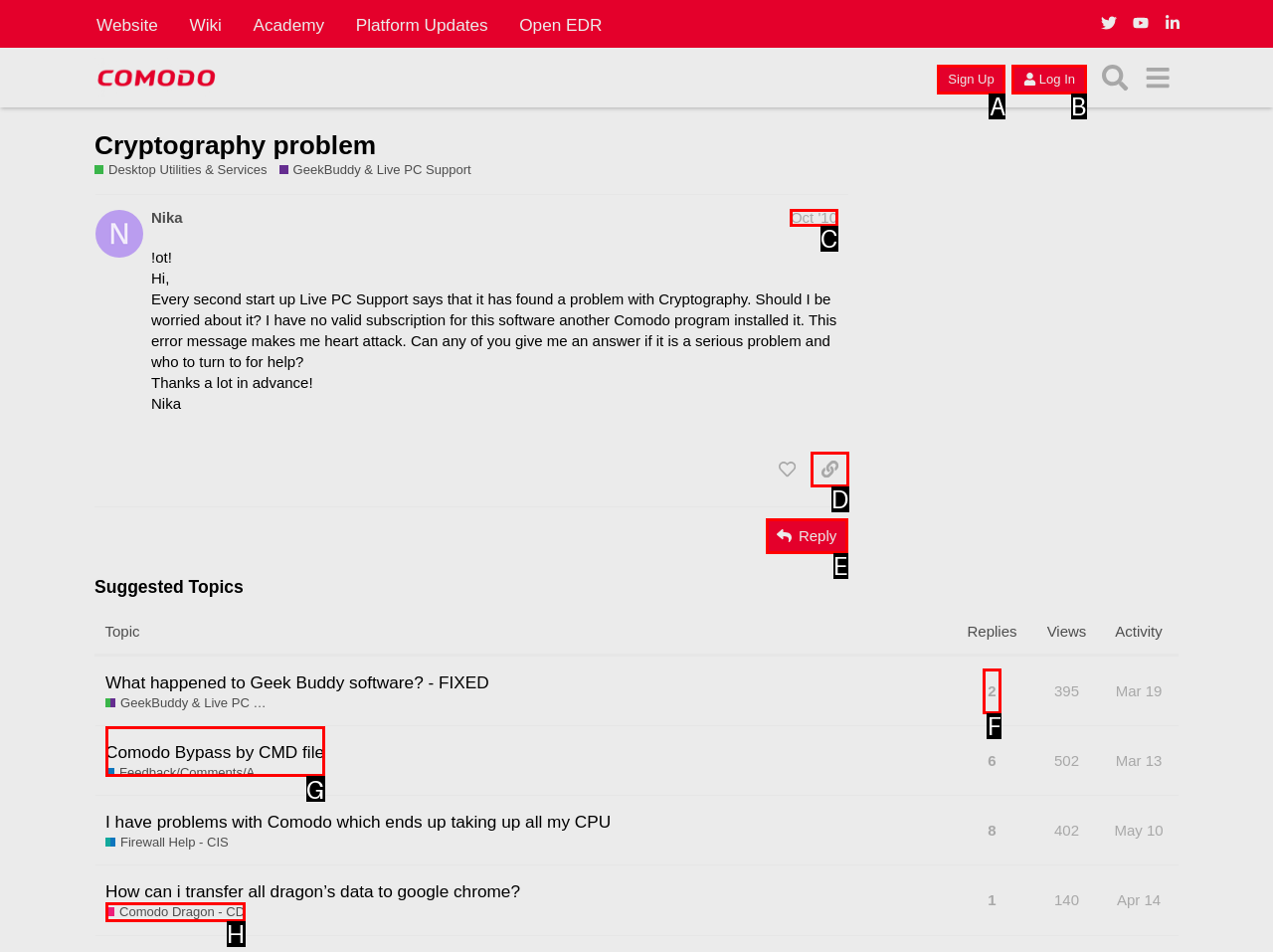Identify the correct HTML element to click to accomplish this task: Reply to the post
Respond with the letter corresponding to the correct choice.

E